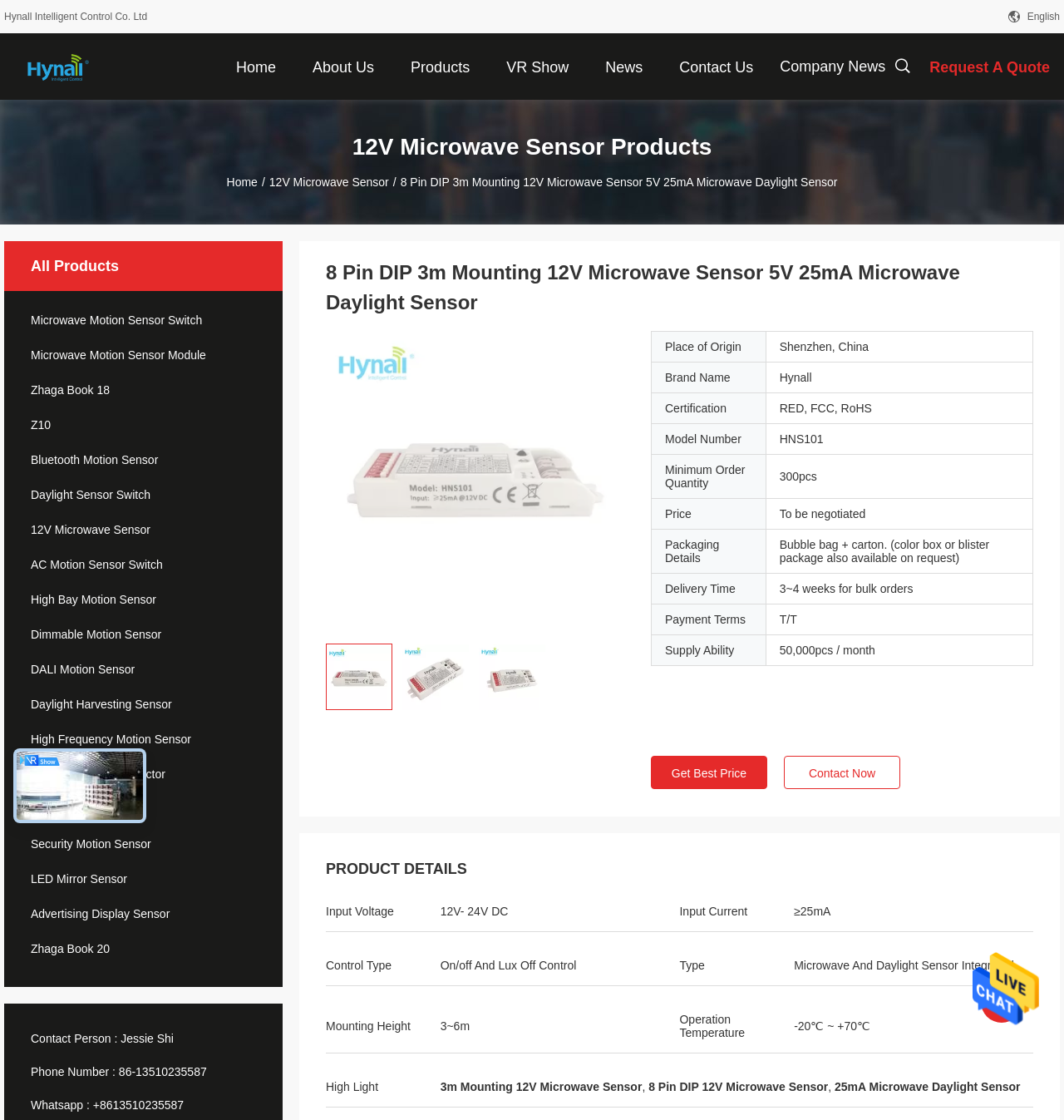Give a detailed account of the webpage's layout and content.

This webpage appears to be a product page for a 12V Microwave Sensor, specifically the 8 Pin DIP 3m Mounting 12V Microwave Sensor 5V 25mA Microwave Daylight Sensor. 

At the top of the page, there is a navigation menu with links to "Home", "About Us", "Products", "VR Show", "News", "Contact Us", and "Company News". To the right of the navigation menu, there is a search bar with a placeholder text "What are you looking for...". 

Below the navigation menu, there is a heading that reads "12V Microwave Sensor Products". Underneath this heading, there is a breadcrumb trail showing the product category hierarchy, with links to "Home", "12V Microwave Sensor", and the current product page.

The main content of the page is divided into two sections. On the left side, there is a list of product categories, including "Microwave Motion Sensor Switch", "Microwave Motion Sensor Module", and several others. Each category has a heading and a link to a corresponding page.

On the right side, there is a detailed product description, including images of the product, a table with product specifications, and contact information for the sales representative, Jessie Shi. The product images are displayed in a row, with three images showing the product from different angles. The table below the images lists the product's place of origin and brand name.

At the bottom of the page, there is a link to "Request A Quote" and a "Send Message" button with an accompanying image.